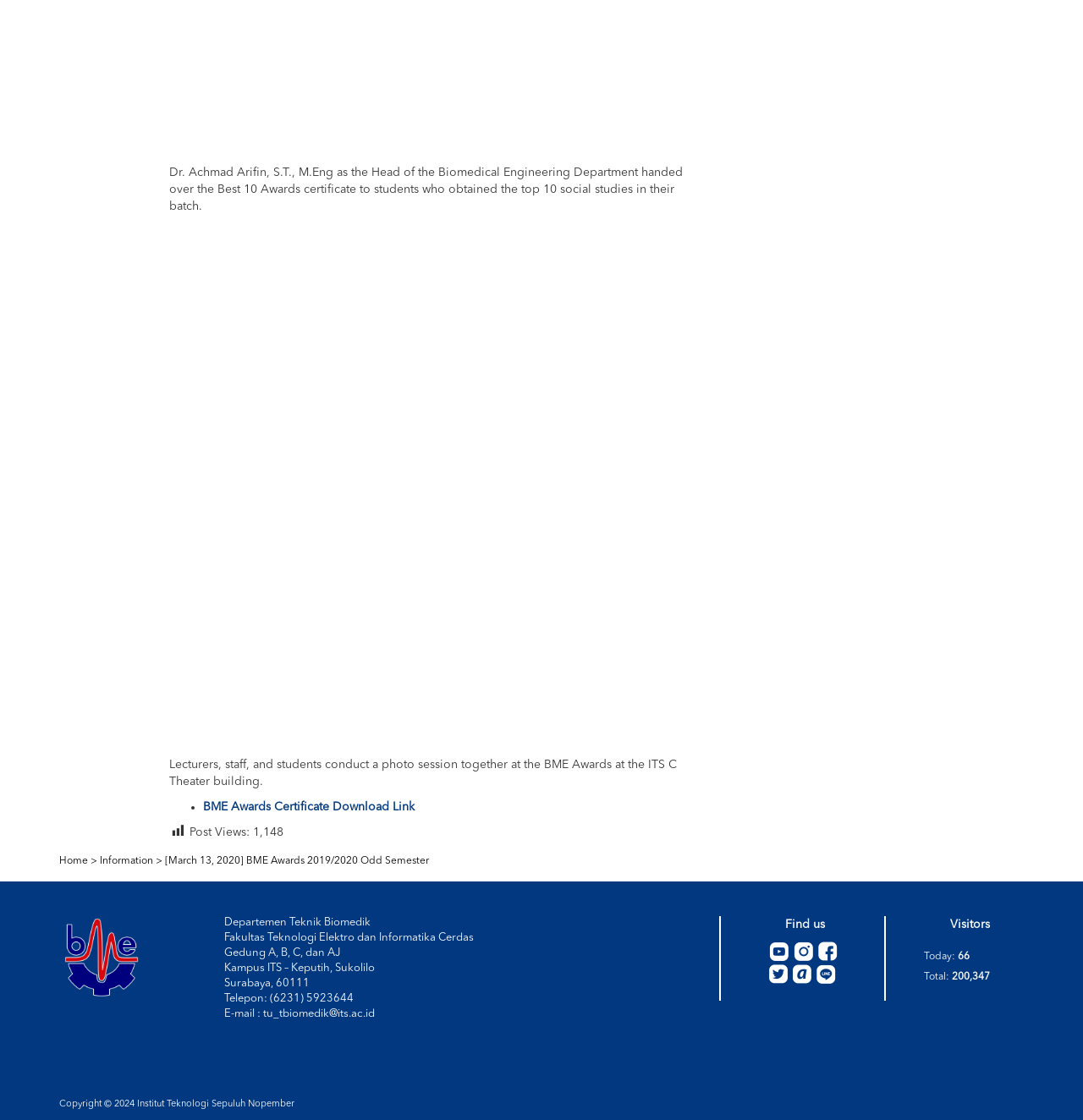Using the description: "tu_tbiomedik@its.ac.id", identify the bounding box of the corresponding UI element in the screenshot.

[0.243, 0.9, 0.346, 0.91]